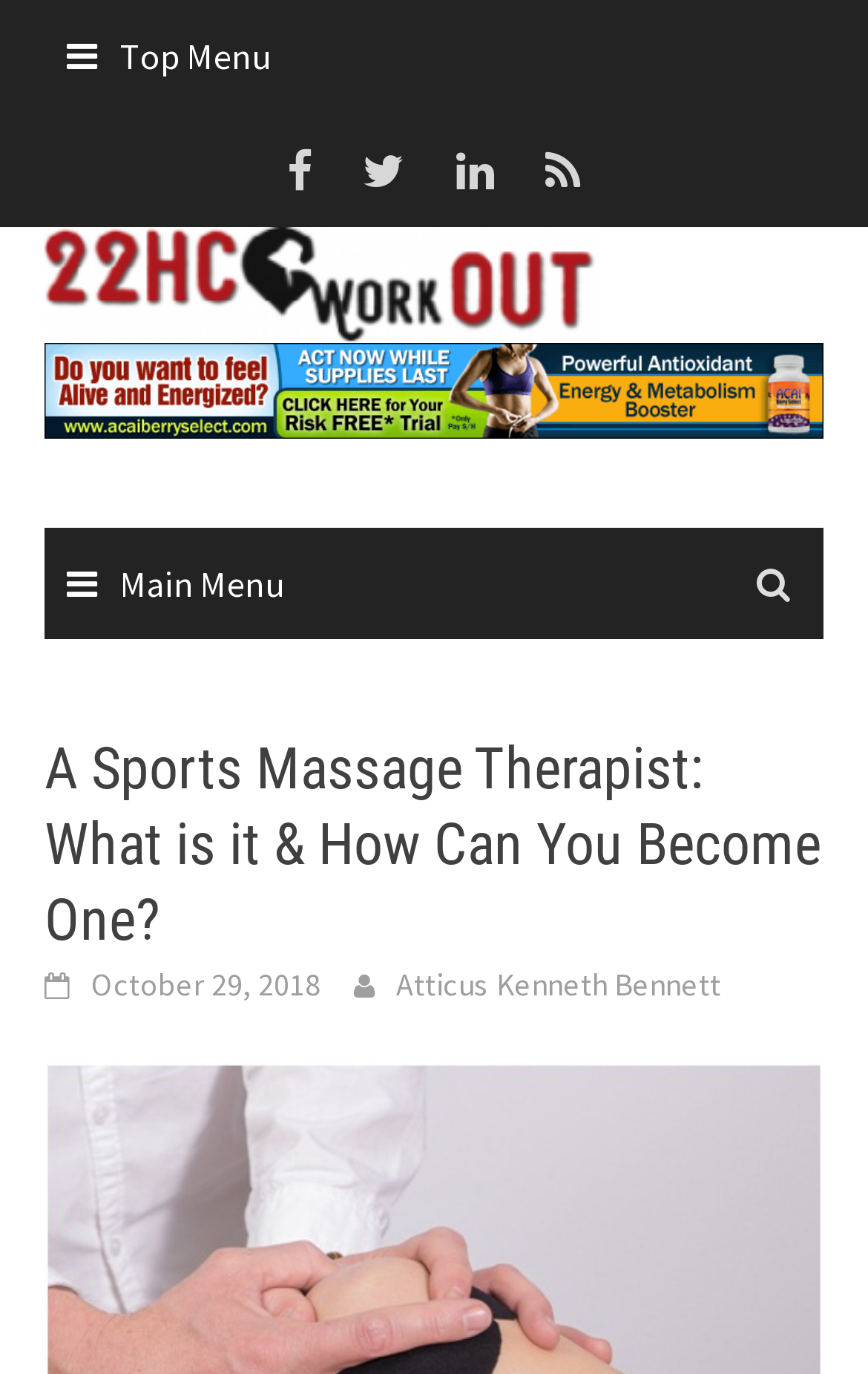Extract the main title from the webpage and generate its text.

A Sports Massage Therapist: What is it & How Can You Become One?